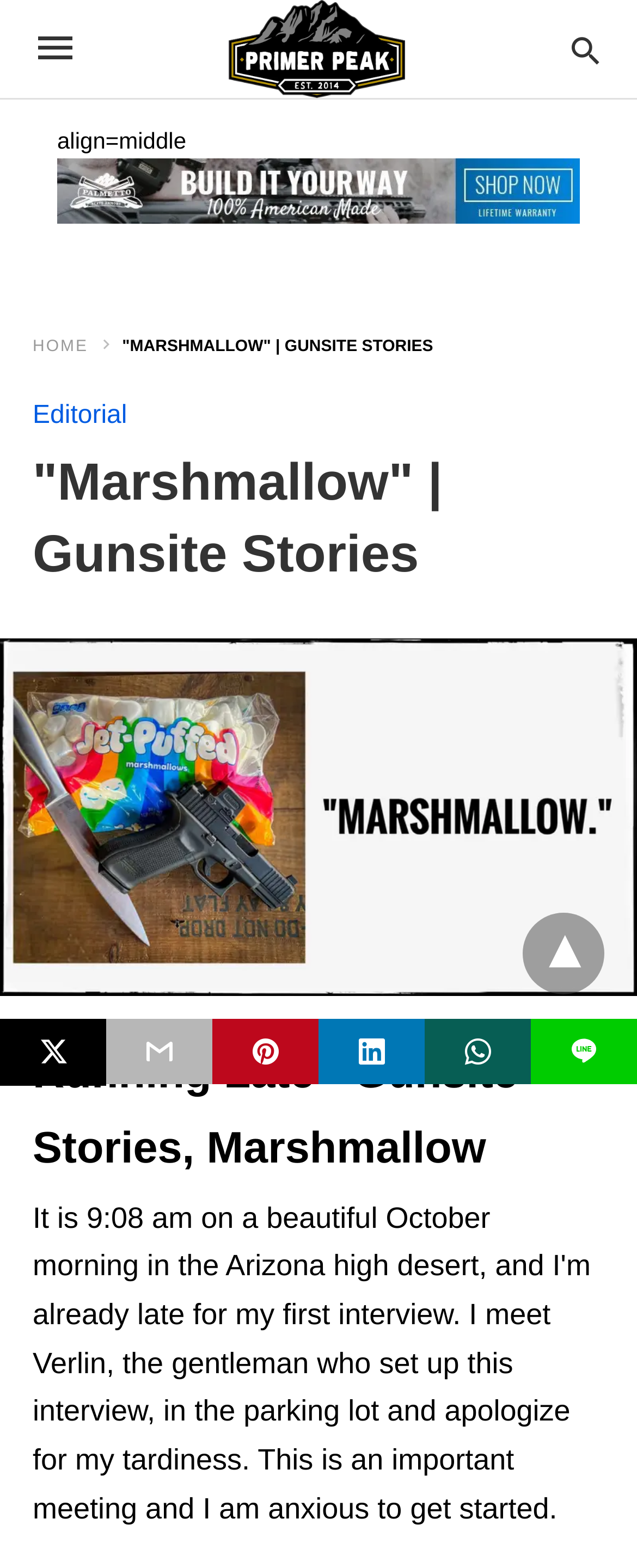Give a short answer to this question using one word or a phrase:
What is the main image on the webpage about?

Marshmallow gunsite stories